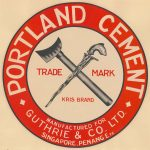By analyzing the image, answer the following question with a detailed response: What tools are crossed in the logo?

The caption states that at the center of the logo, two crossed tools are present, which are a pickaxe and a trowel, symbolizing the construction and masonry industry.